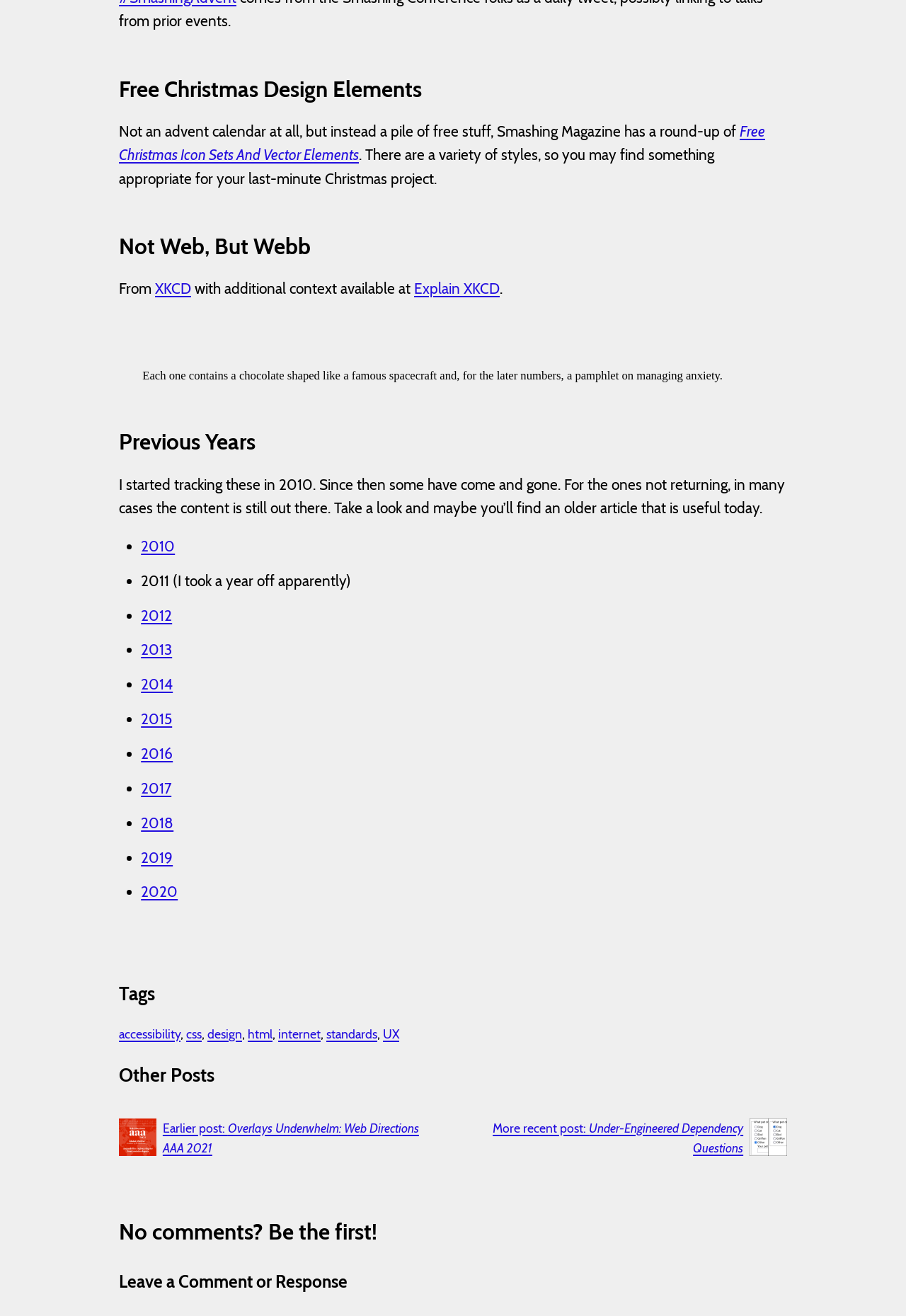What is the category of the link 'accessibility'?
Using the visual information, answer the question in a single word or phrase.

Tag